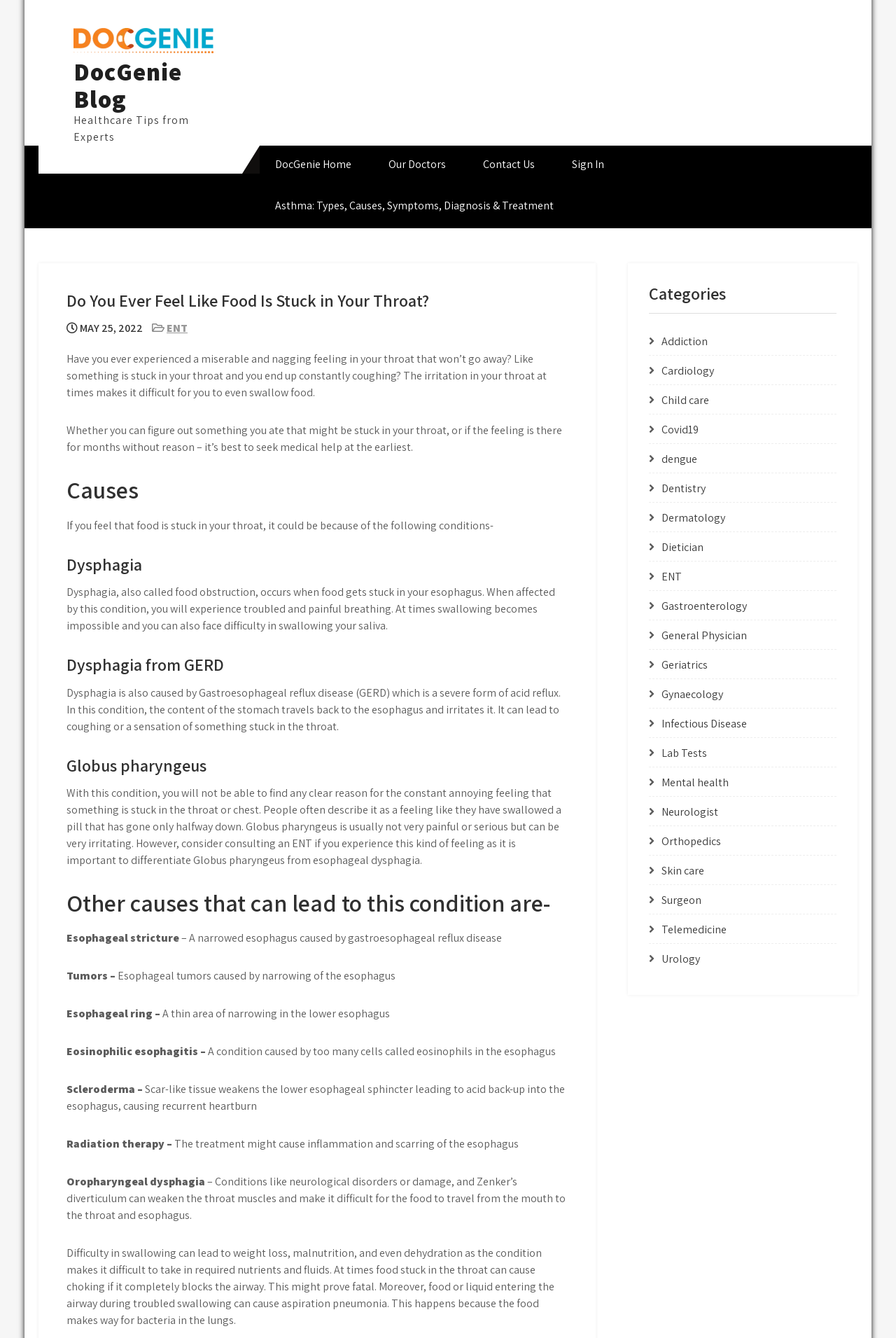Provide a short, one-word or phrase answer to the question below:
How many categories are listed on the webpage?

22